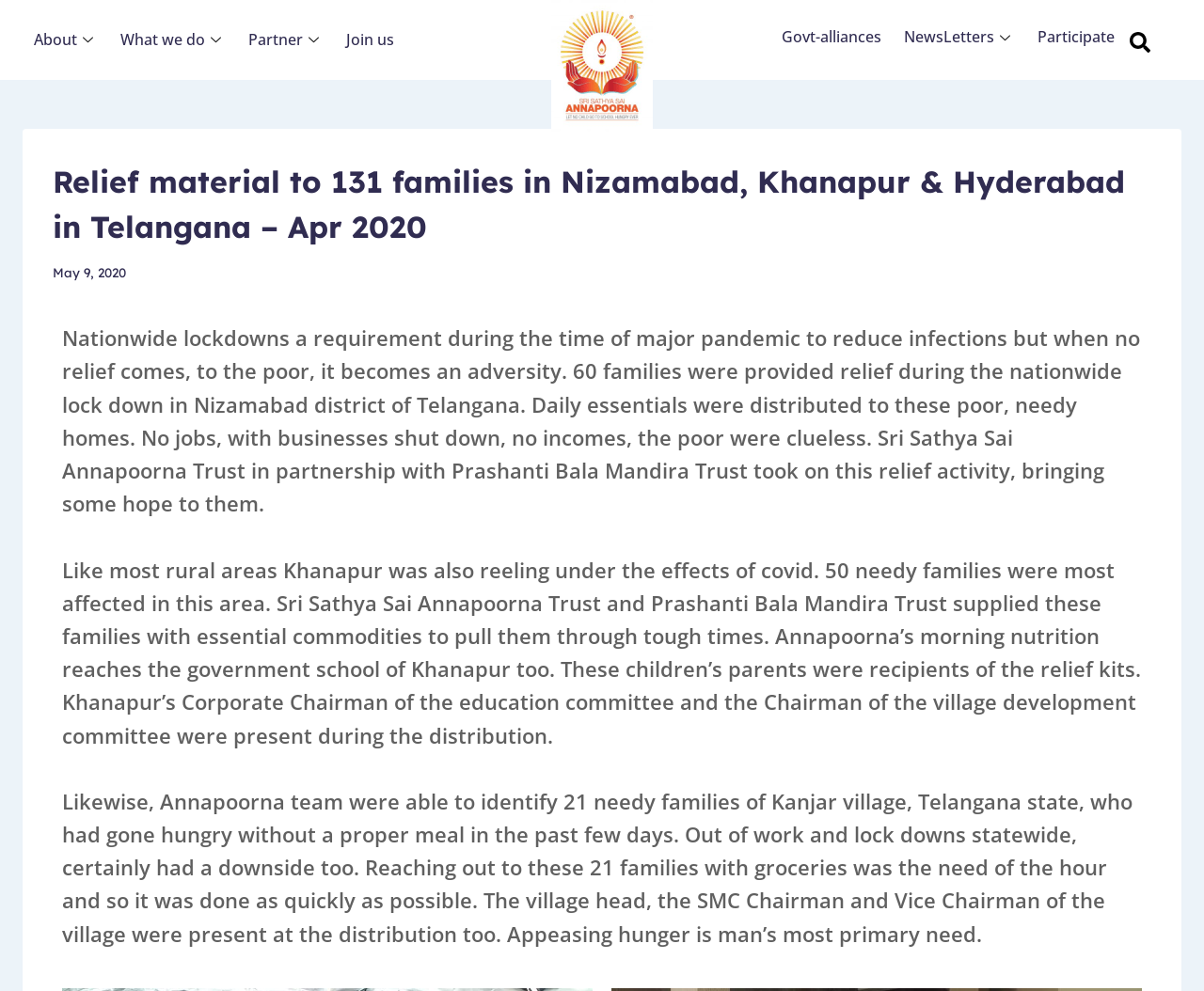Detail the various sections and features present on the webpage.

The webpage appears to be a blog post or article about a charity organization's relief efforts during a pandemic. At the top of the page, there is a navigation menu with links to "About", "What we do", "Partner", "Join us", and other sections. To the right of the navigation menu, there is a logo image of the organization, Annapoorna.

Below the navigation menu, there is a header section with a heading that reads "Relief material to 131 families in Nizamabad, Khanapur & Hyderabad in Telangana – Apr 2020". Next to the heading, there is a time stamp that indicates the post was published on May 9, 2020.

The main content of the page is divided into three sections, each describing the organization's relief efforts in a different location. The first section describes the distribution of daily essentials to 60 poor and needy families in Nizamabad district of Telangana during the nationwide lockdown. The second section describes the relief efforts in Khanapur, where 50 needy families were provided with essential commodities. The third section describes the organization's efforts in Kanjar village, where 21 families were provided with groceries.

Throughout the page, there are no images other than the organization's logo. The text is presented in a clear and readable format, with headings and paragraphs that are easy to follow.